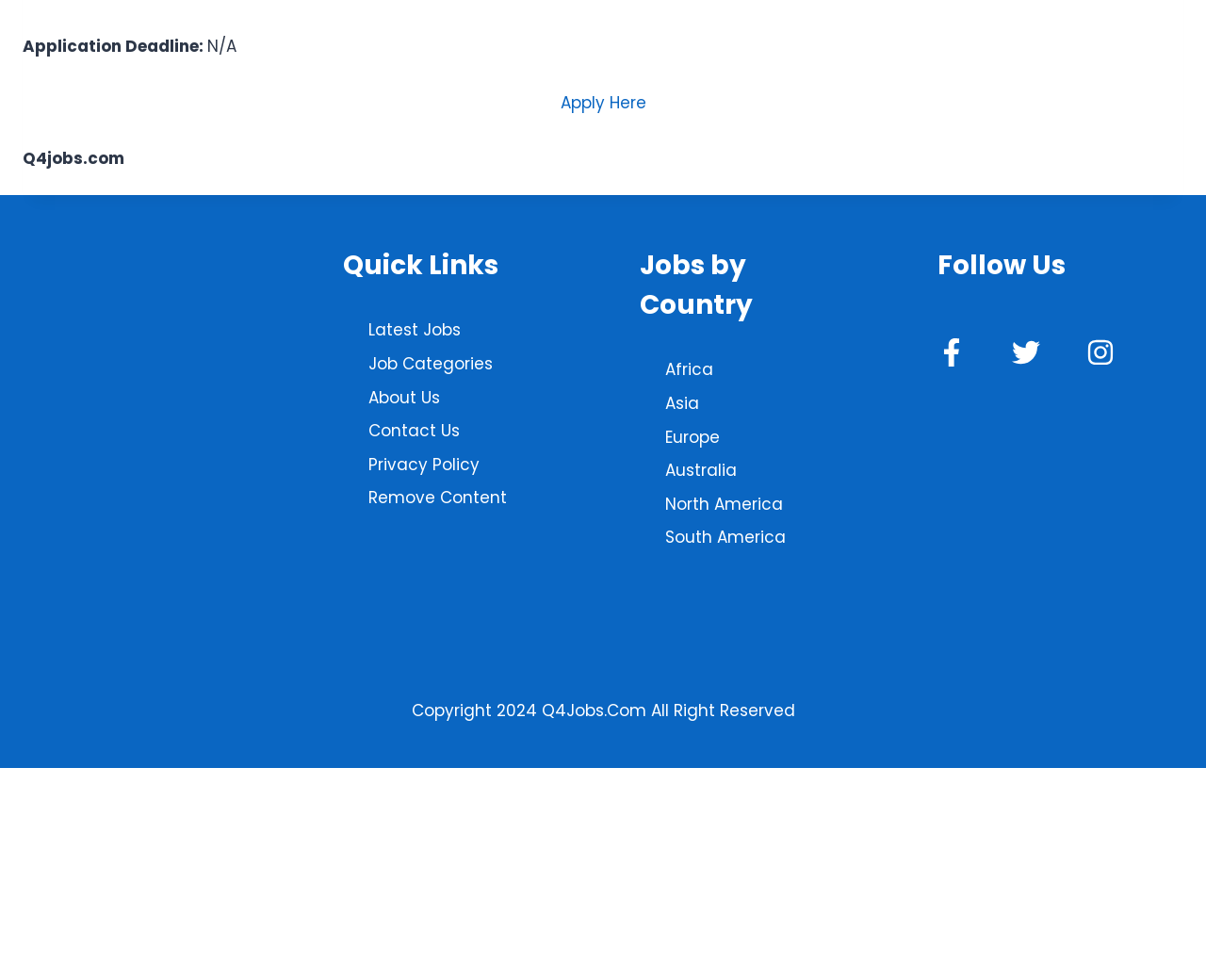Given the webpage screenshot, identify the bounding box of the UI element that matches this description: "Asia".

[0.53, 0.397, 0.58, 0.427]